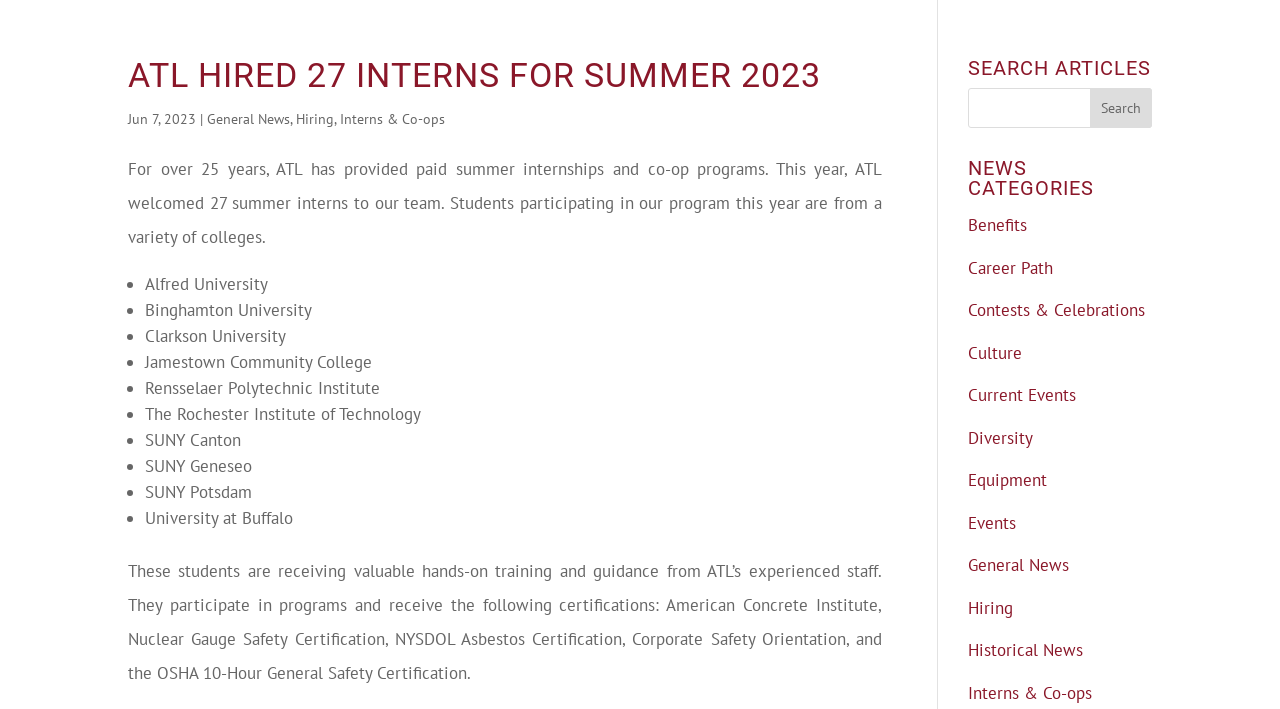What certifications do the students receive?
Please utilize the information in the image to give a detailed response to the question.

The answer can be found in the second paragraph of the webpage, which lists the certifications received by the students, including American Concrete Institute, Nuclear Gauge Safety Certification, NYSDOL Asbestos Certification, Corporate Safety Orientation, and the OSHA 10-Hour General Safety Certification.